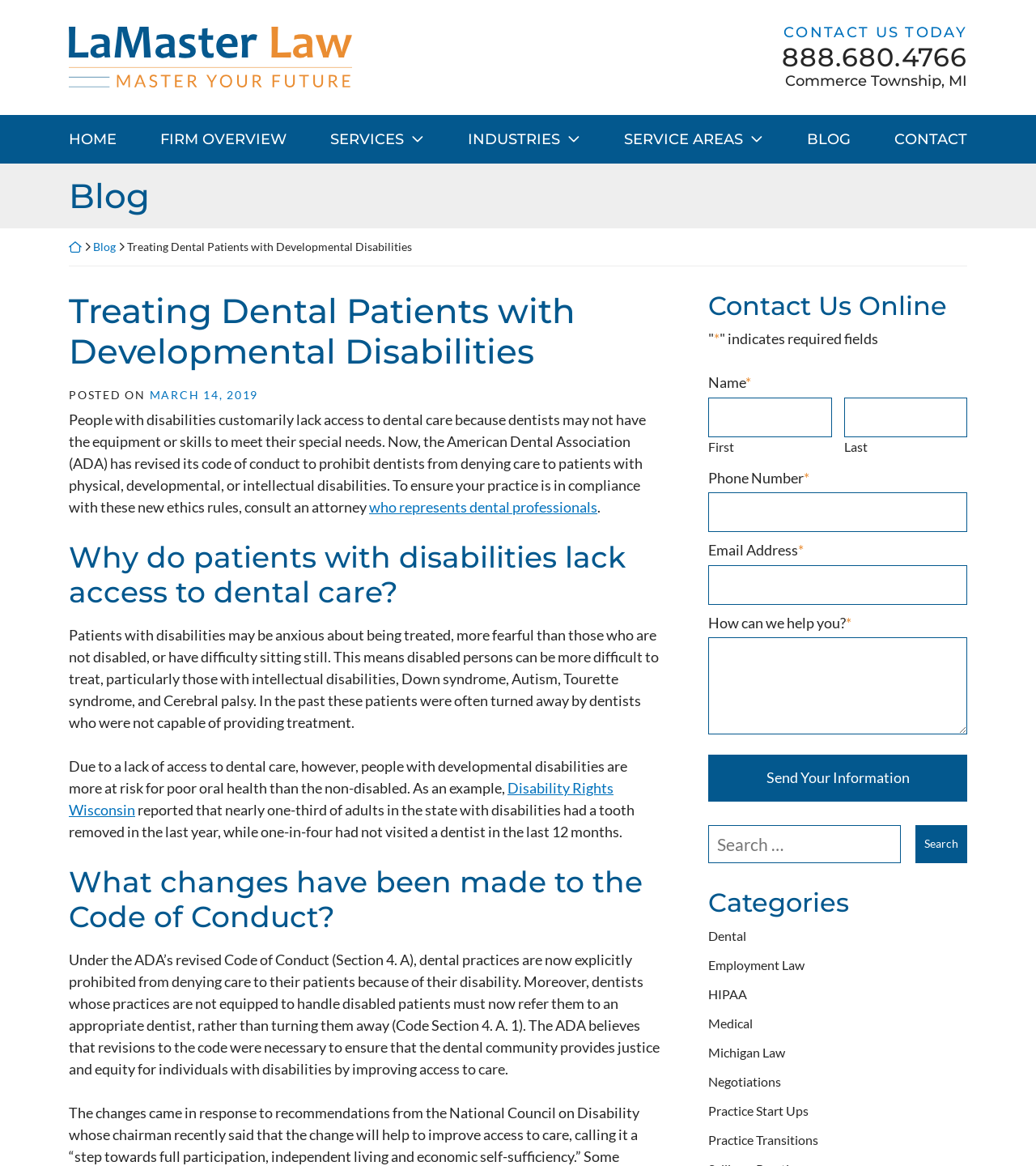Using the element description provided, determine the bounding box coordinates in the format (top-left x, top-left y, bottom-right x, bottom-right y). Ensure that all values are floating point numbers between 0 and 1. Element description: who represents dental professionals

[0.356, 0.427, 0.577, 0.442]